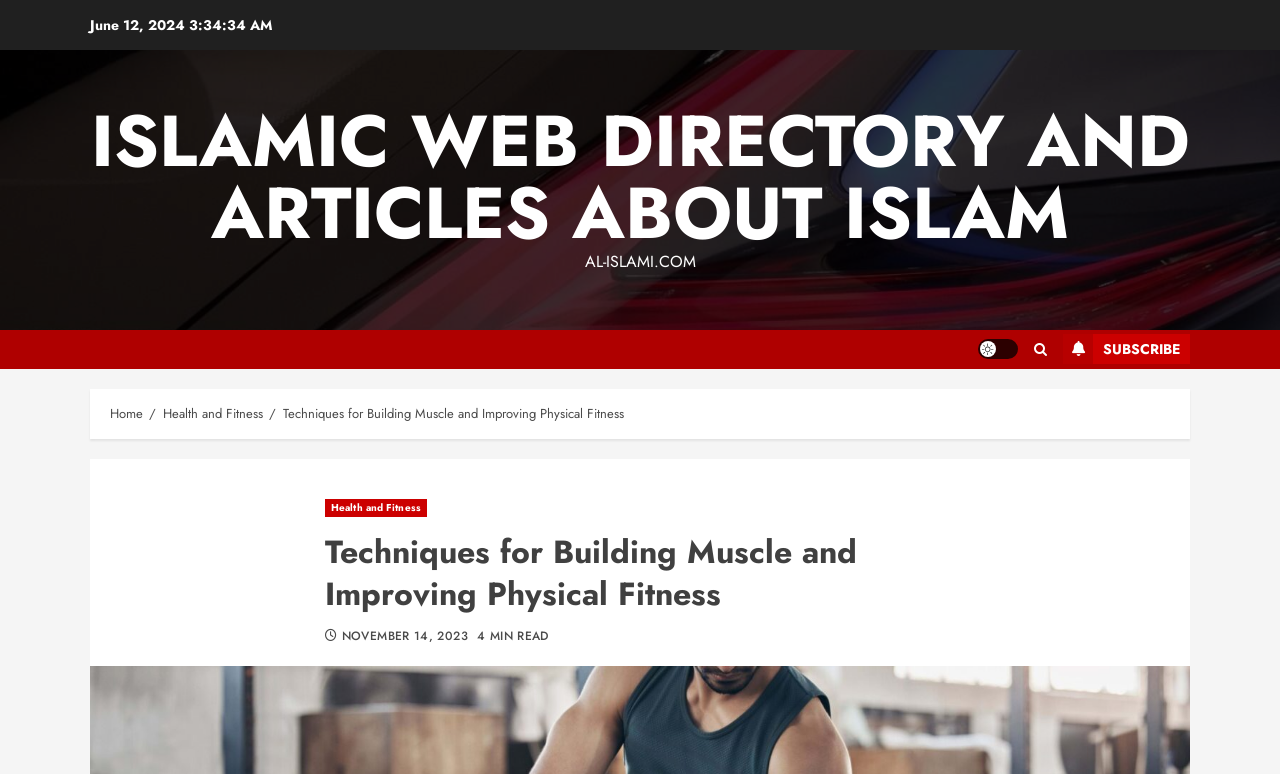Extract the top-level heading from the webpage and provide its text.

Techniques for Building Muscle and Improving Physical Fitness